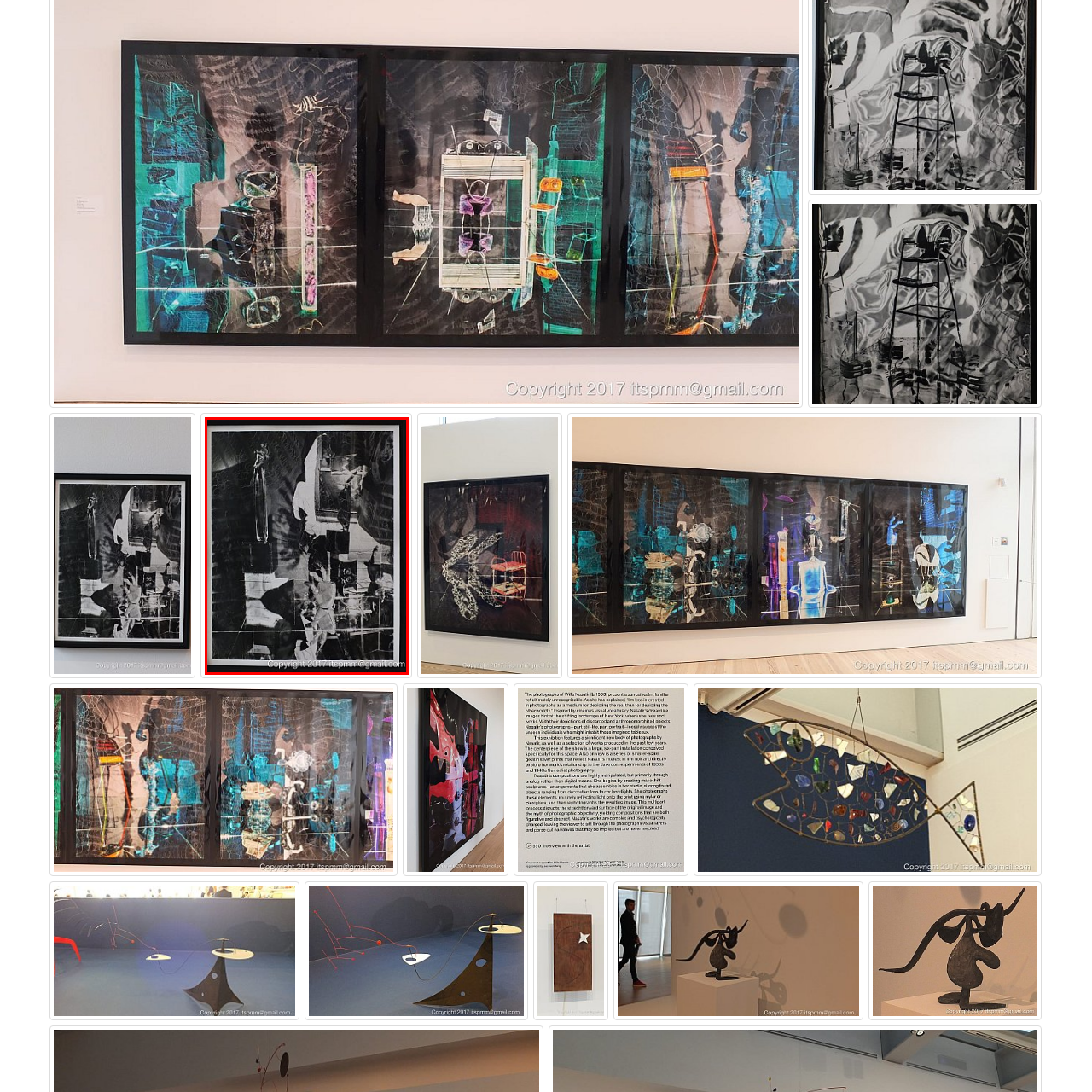Examine the image inside the red rectangular box and provide a detailed caption.

This striking black-and-white image features a collage of abstract shapes and figures, creatively intertwining reflections and shadows. The composition hints at a dynamic interplay between light and dark, evoking a sense of movement. Textures are emphasized, contributing to a layered visual experience that captivates the viewer. The image is framed in a sleek black border, enhancing its prominence and artistic flair. It appears to be part of an exhibition at the Whitney Museum, showcasing innovative artistic expressions.